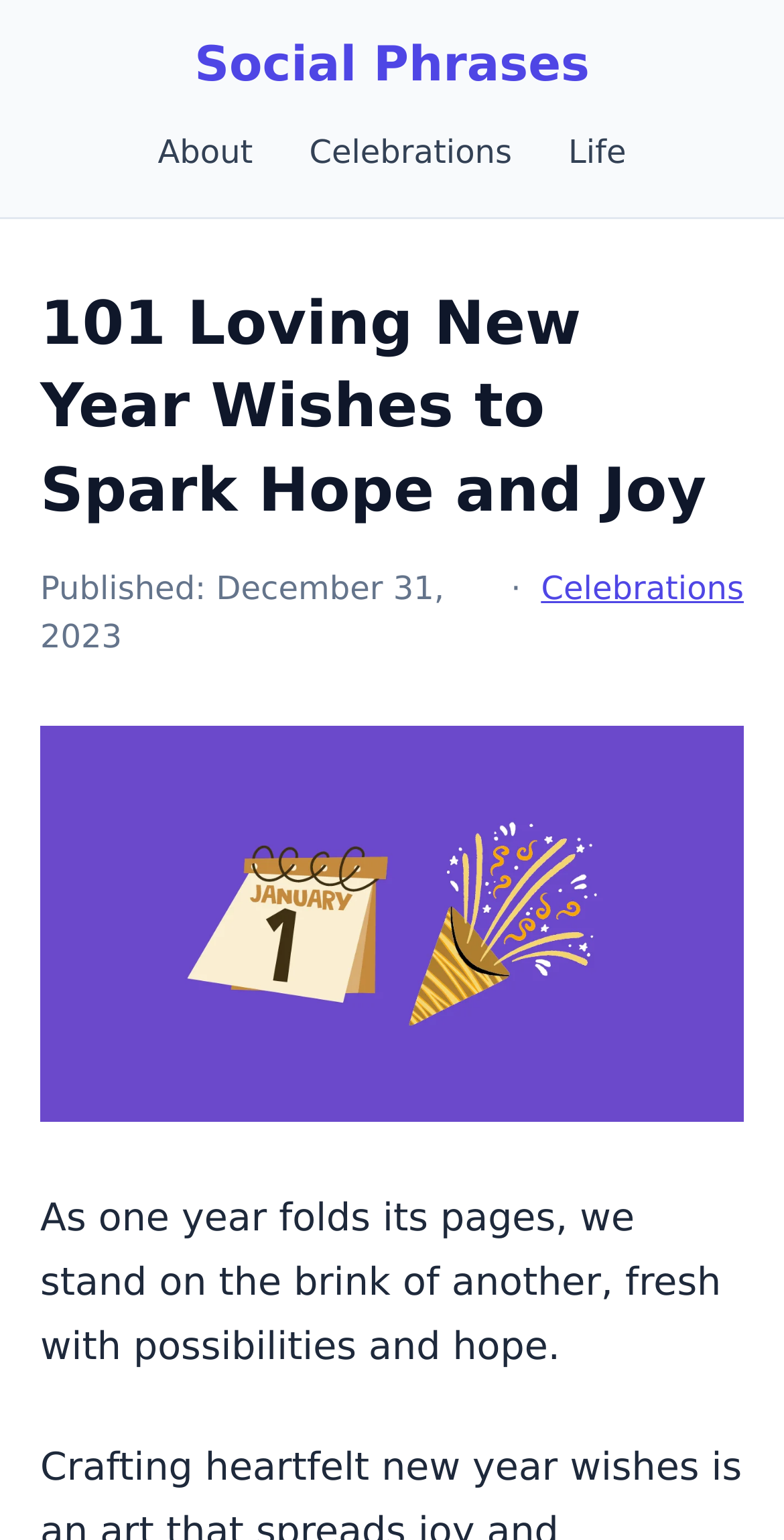What is the date of publication mentioned on the webpage?
Could you answer the question with a detailed and thorough explanation?

The StaticText element with the OCR text 'Published: December 31, 2023' indicates the date of publication mentioned on the webpage.